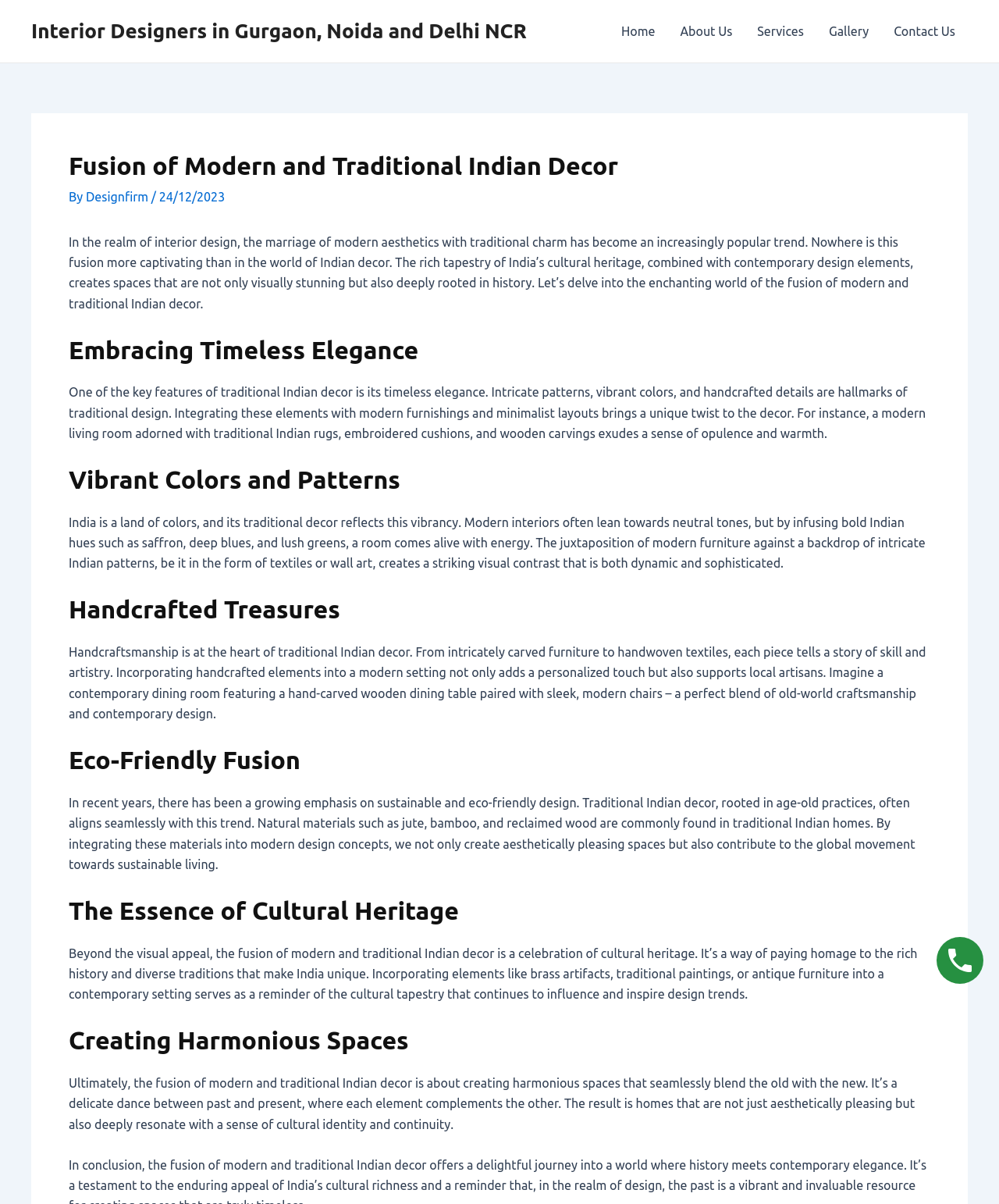Please provide the bounding box coordinate of the region that matches the element description: Gallery. Coordinates should be in the format (top-left x, top-left y, bottom-right x, bottom-right y) and all values should be between 0 and 1.

[0.817, 0.0, 0.882, 0.052]